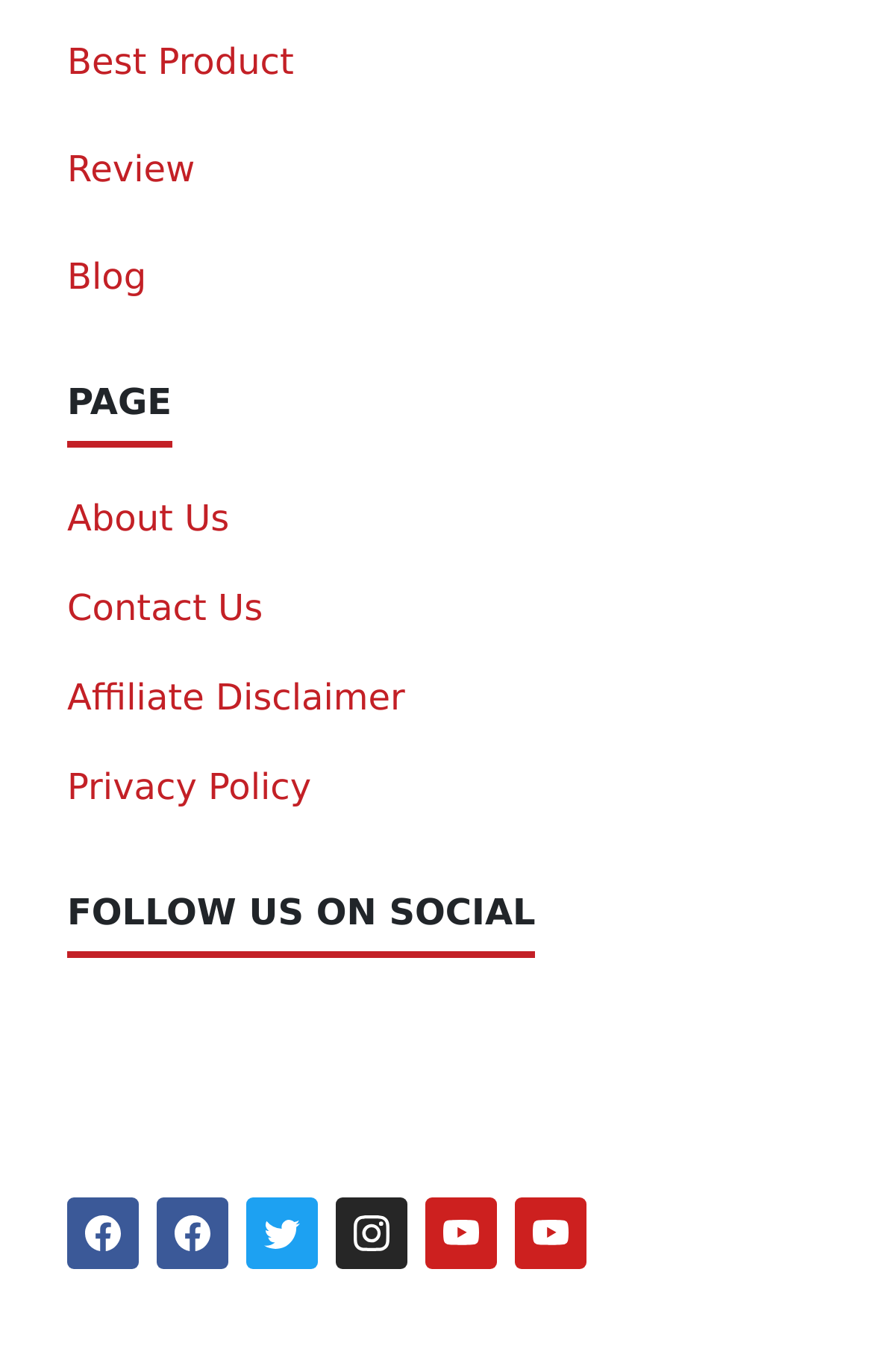Please determine the bounding box coordinates of the element's region to click in order to carry out the following instruction: "Click on Best Product". The coordinates should be four float numbers between 0 and 1, i.e., [left, top, right, bottom].

[0.077, 0.029, 0.337, 0.06]